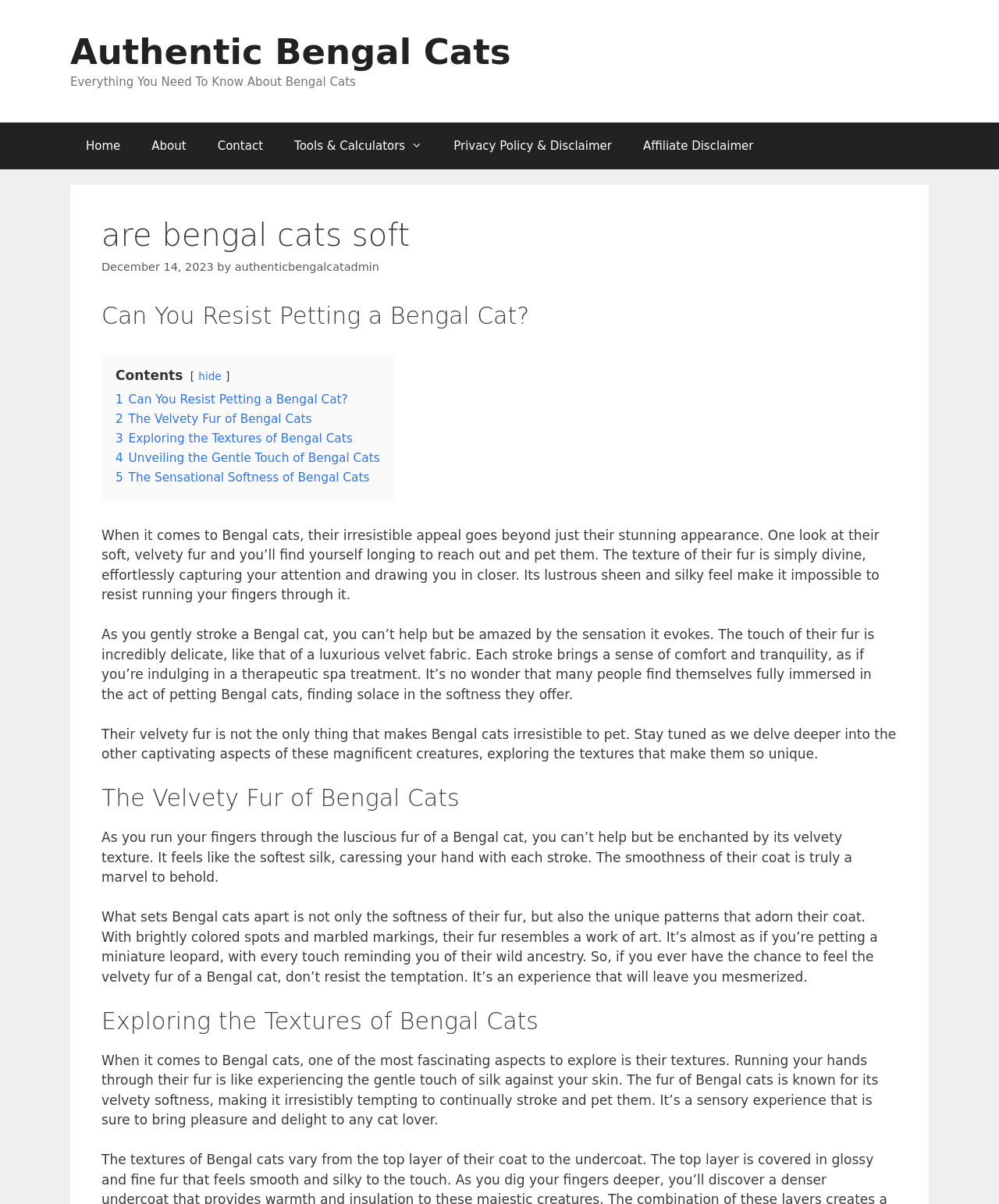Answer in one word or a short phrase: 
What is the texture of Bengal cat fur?

Velvety